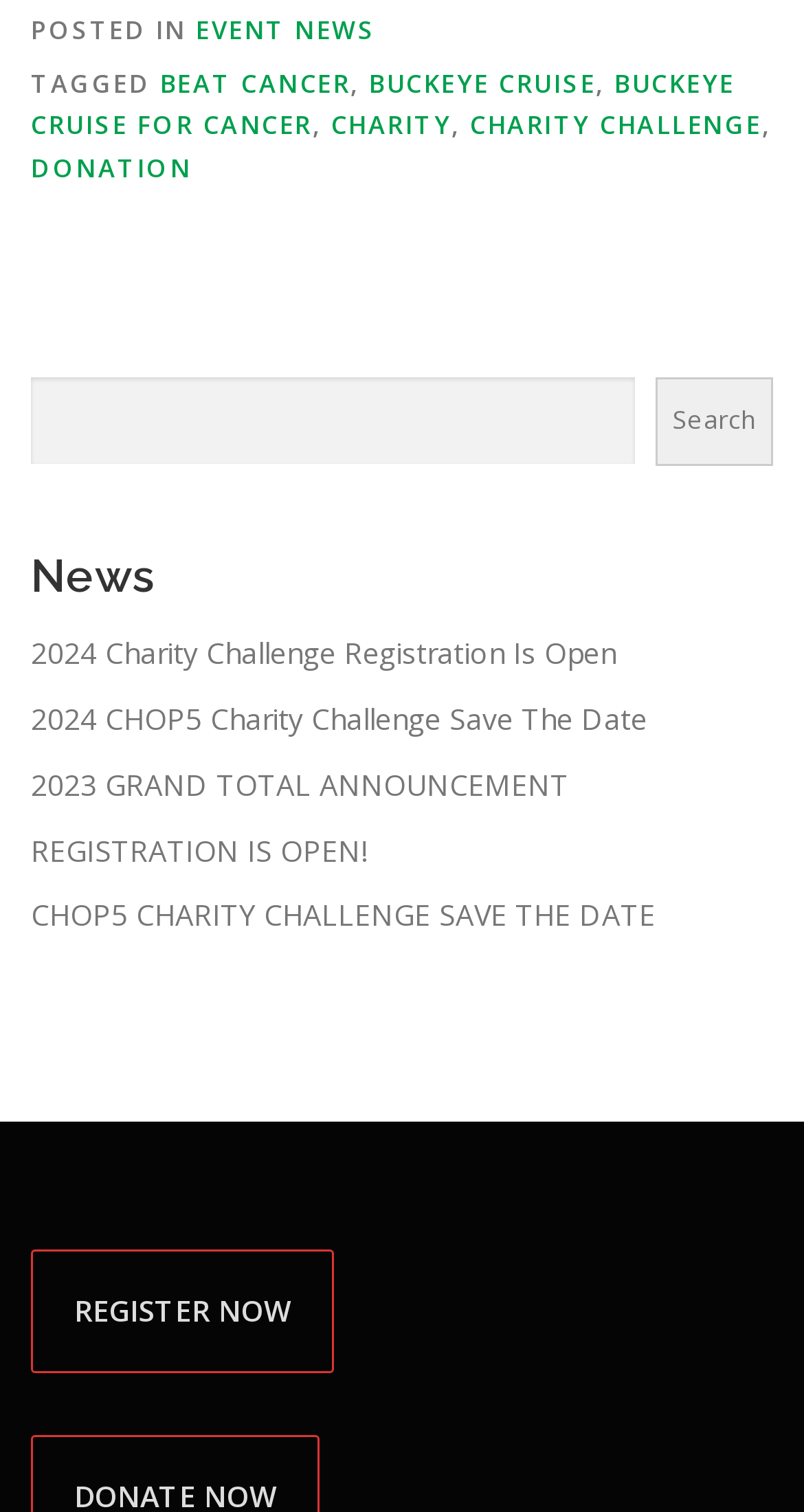Please determine the bounding box coordinates of the element to click in order to execute the following instruction: "Explore BUCKEYE CRUISE FOR CANCER event". The coordinates should be four float numbers between 0 and 1, specified as [left, top, right, bottom].

[0.038, 0.043, 0.914, 0.094]